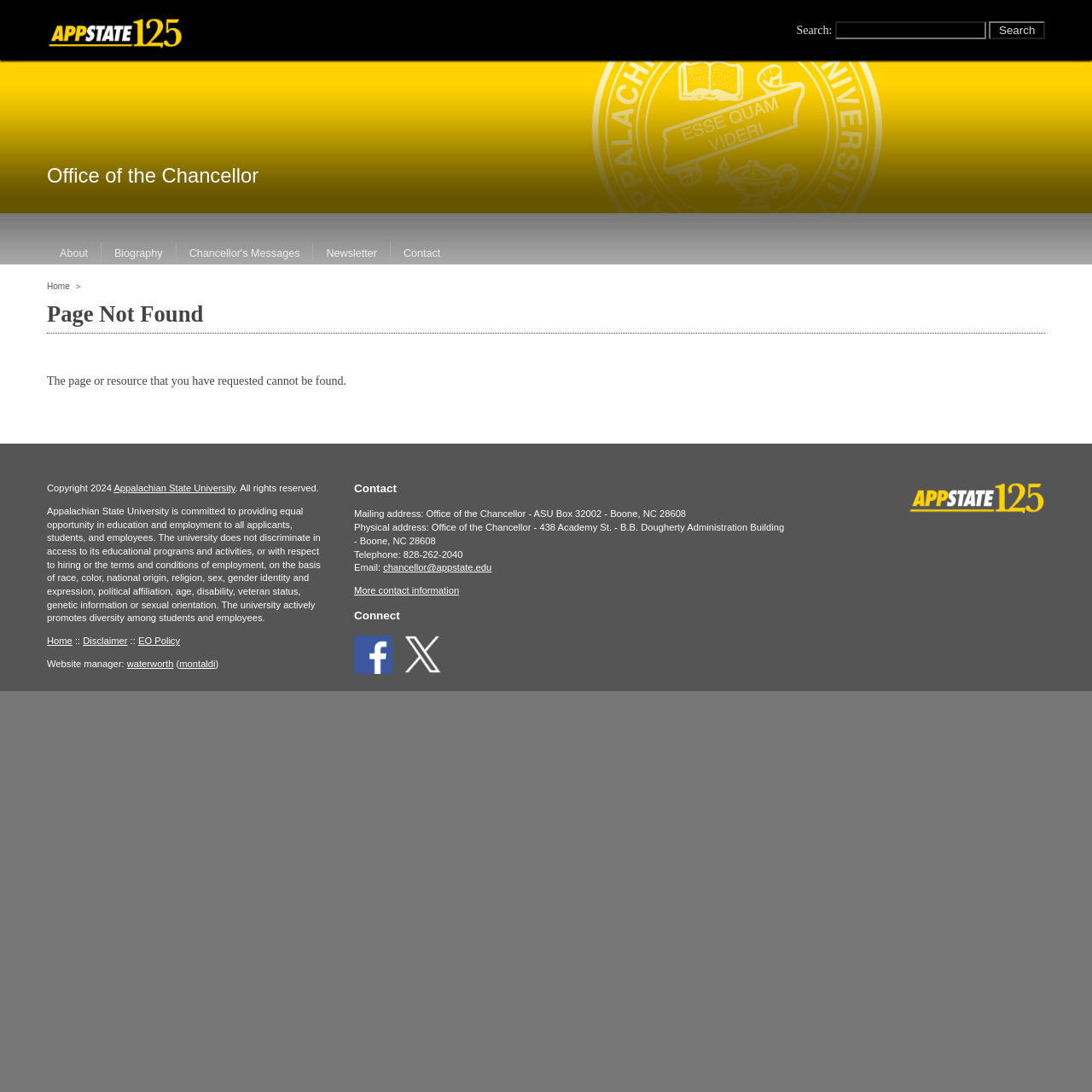Determine the primary headline of the webpage.

Office of the Chancellor